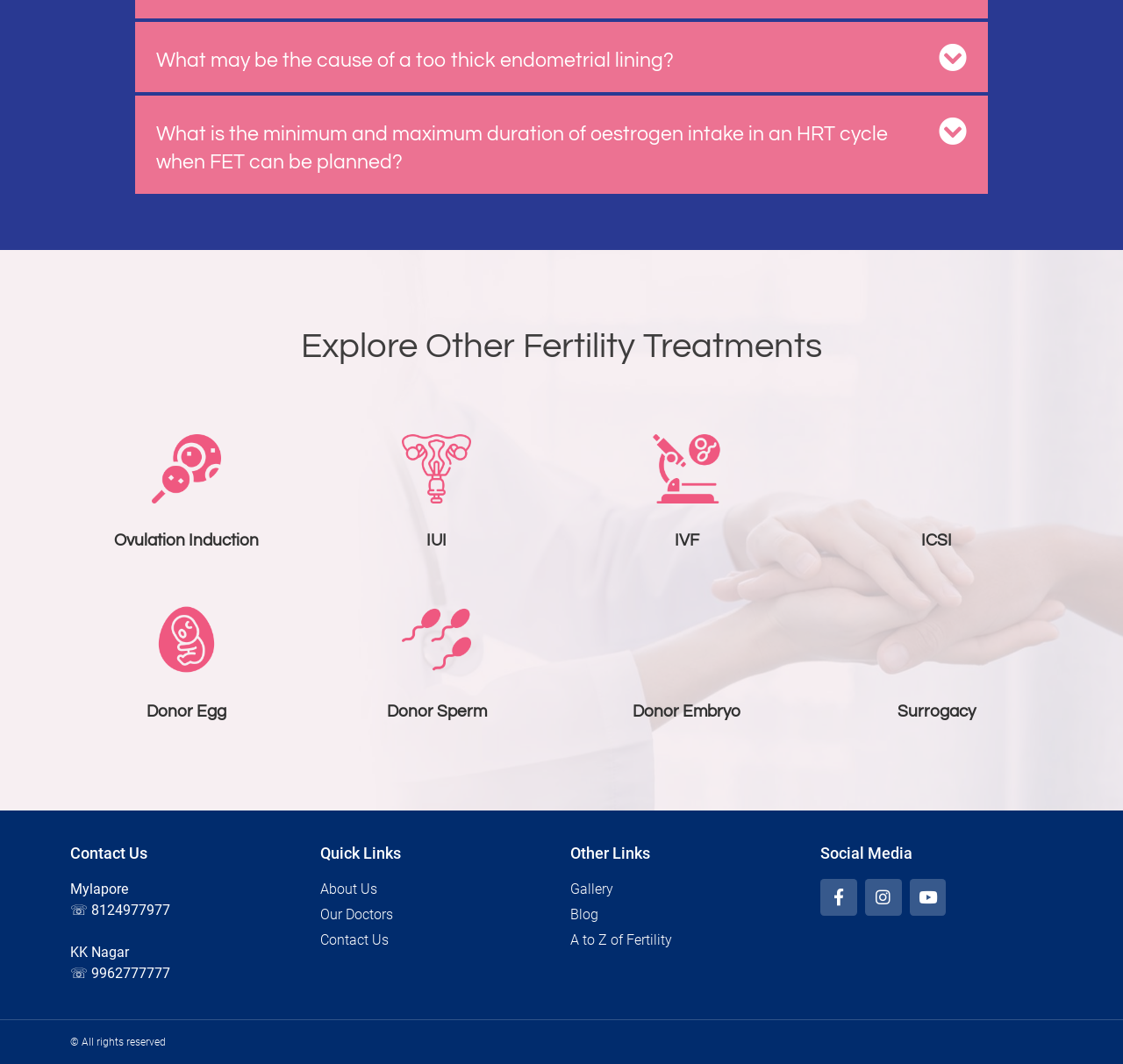Please determine the bounding box coordinates of the clickable area required to carry out the following instruction: "View 'Gallery'". The coordinates must be four float numbers between 0 and 1, represented as [left, top, right, bottom].

[0.508, 0.826, 0.715, 0.846]